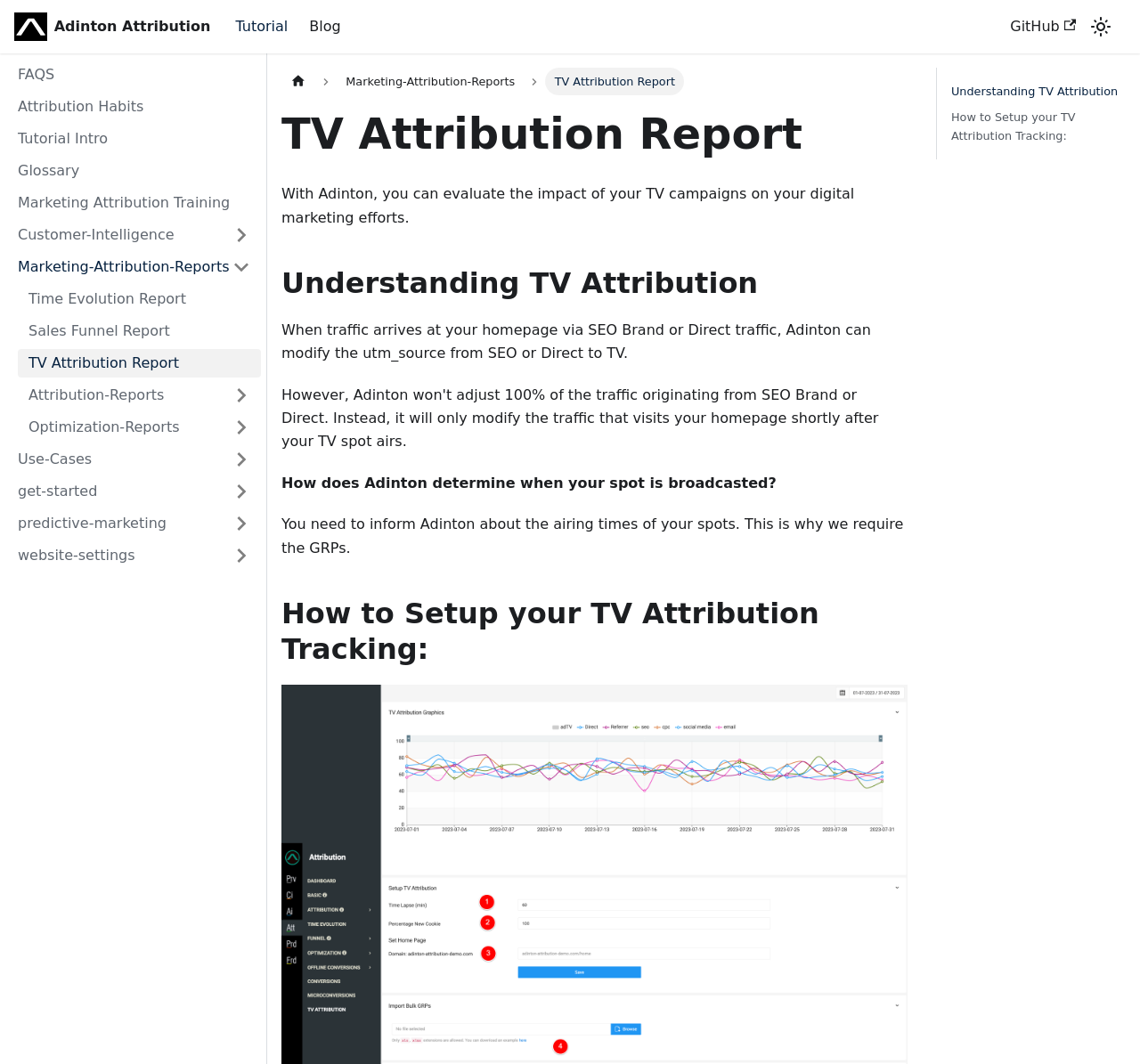Identify the coordinates of the bounding box for the element that must be clicked to accomplish the instruction: "Learn How to Setup your TV Attribution Tracking".

[0.376, 0.594, 0.403, 0.626]